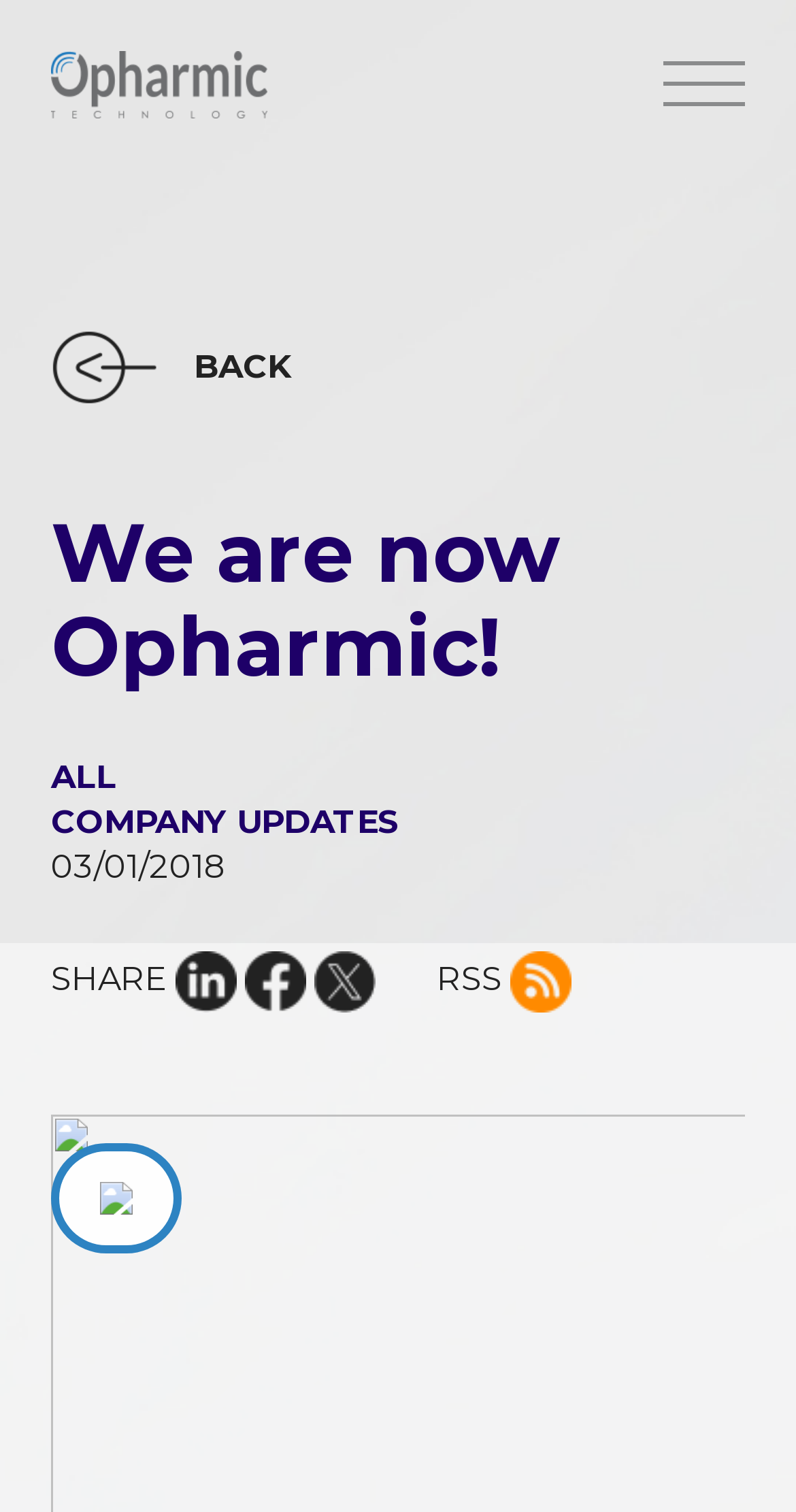Give an in-depth explanation of the webpage layout and content.

The webpage is about Opharmic Technology, a platform technology company specializing in ultrasound-based solutions. At the top left, there is a link and an image with the company name "Opharmic Technology". Below this, there is a prominent announcement "We are now Opharmic!" in a large font. 

To the right of the announcement, there are three buttons with icons, likely representing social media platforms. Above these buttons, there is a section with the title "COMPANY UPDATES" and a date "03/01/2018". Below the date, there is a "SHARE" button and an "RSS" link. 

At the top right, there is a "BACK" link. Near the bottom of the page, there is a link with no text, accompanied by a small image. The overall layout is organized, with clear headings and concise text.